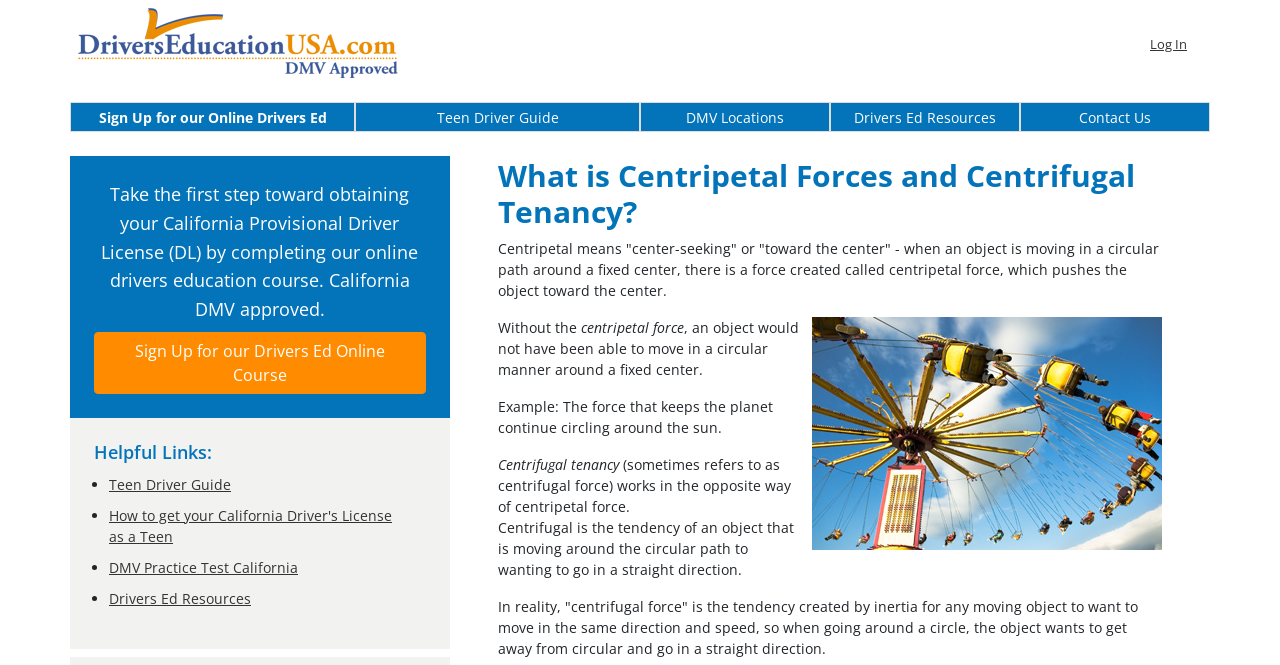Identify the bounding box coordinates of the clickable section necessary to follow the following instruction: "Take DMV practice test in California". The coordinates should be presented as four float numbers from 0 to 1, i.e., [left, top, right, bottom].

[0.085, 0.838, 0.233, 0.867]